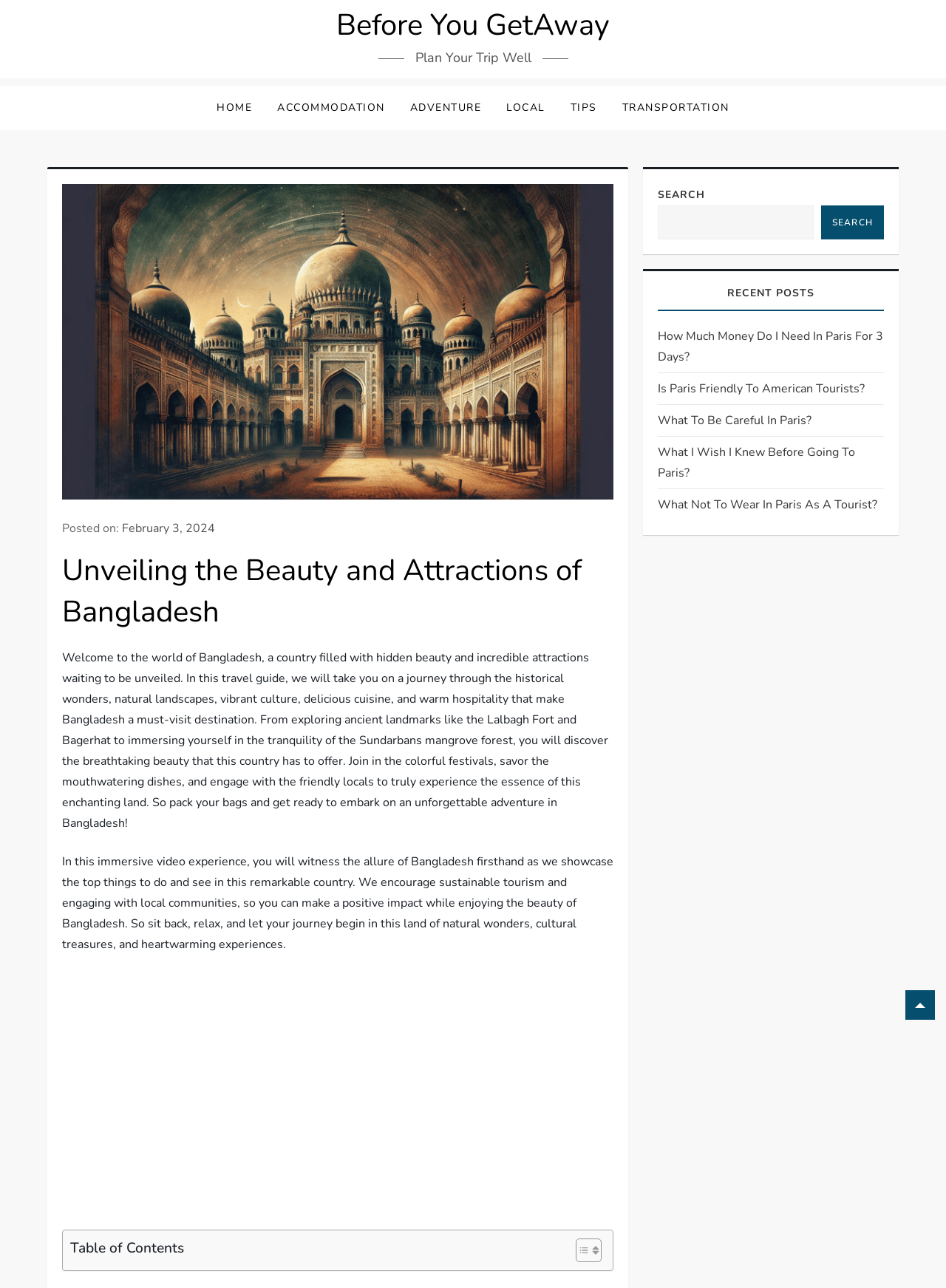Locate the bounding box coordinates of the element that should be clicked to fulfill the instruction: "Click on the 'HOME' link".

[0.217, 0.067, 0.278, 0.101]